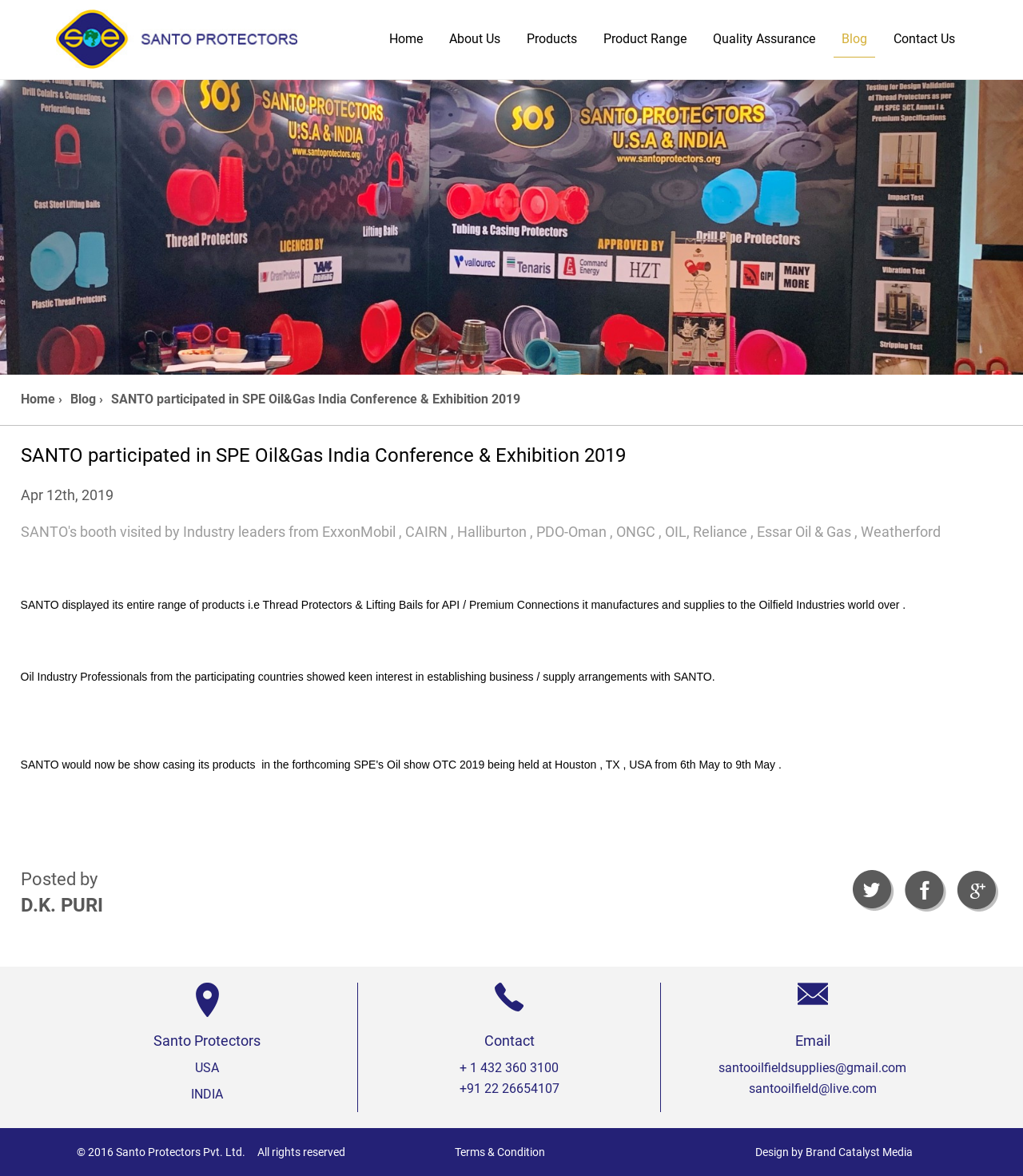What is the company name?
Please give a detailed answer to the question using the information shown in the image.

The company name is Santo, which can be found in the heading 'Santo' at the top of the webpage, and also in the link 'Santo' and the image description 'SANTO participated in SPE Oil&Gas India Conference & Exhibition 2019'.